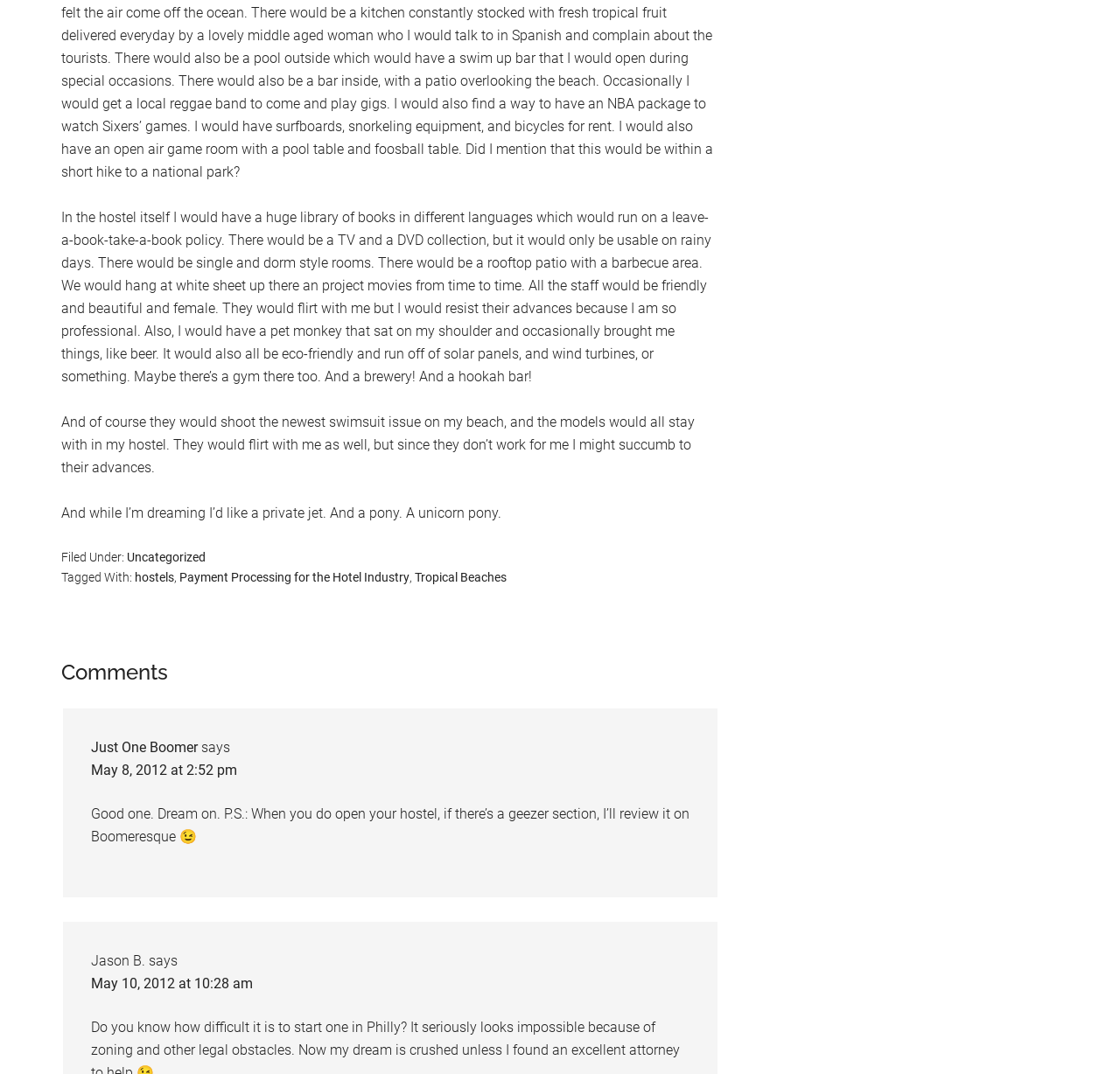Please analyze the image and provide a thorough answer to the question:
What is the policy for the library in the hostel?

According to the text, the hostel would have a huge library of books in different languages, and it would run on a leave-a-book-take-a-book policy.